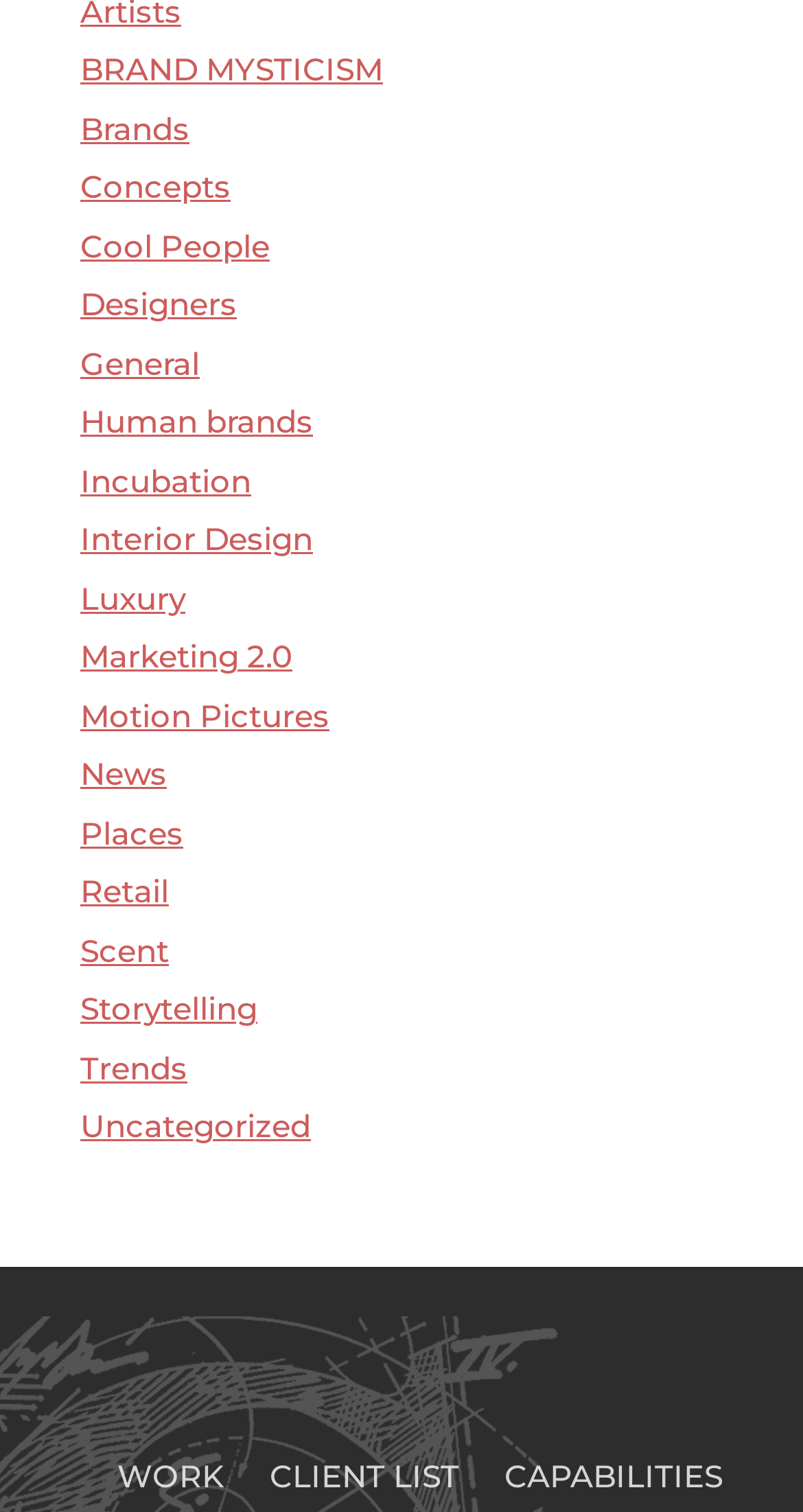Respond to the question with just a single word or phrase: 
What is the last link on the bottom section?

CAPABILITIES